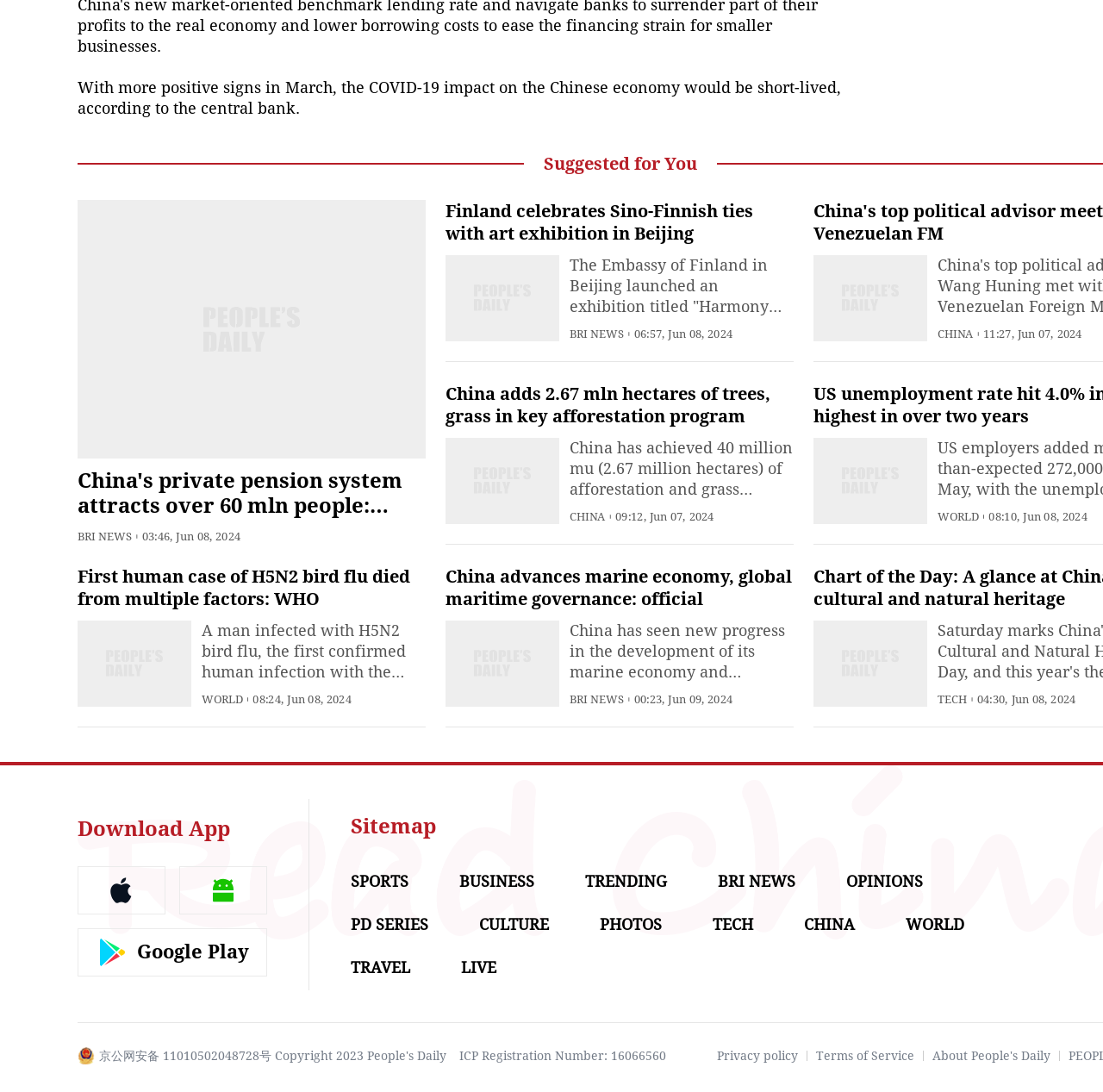Identify the bounding box coordinates of the clickable region to carry out the given instruction: "Read the news about Finland celebrates Sino-Finnish ties with art exhibition in Beijing".

[0.404, 0.184, 0.683, 0.223]